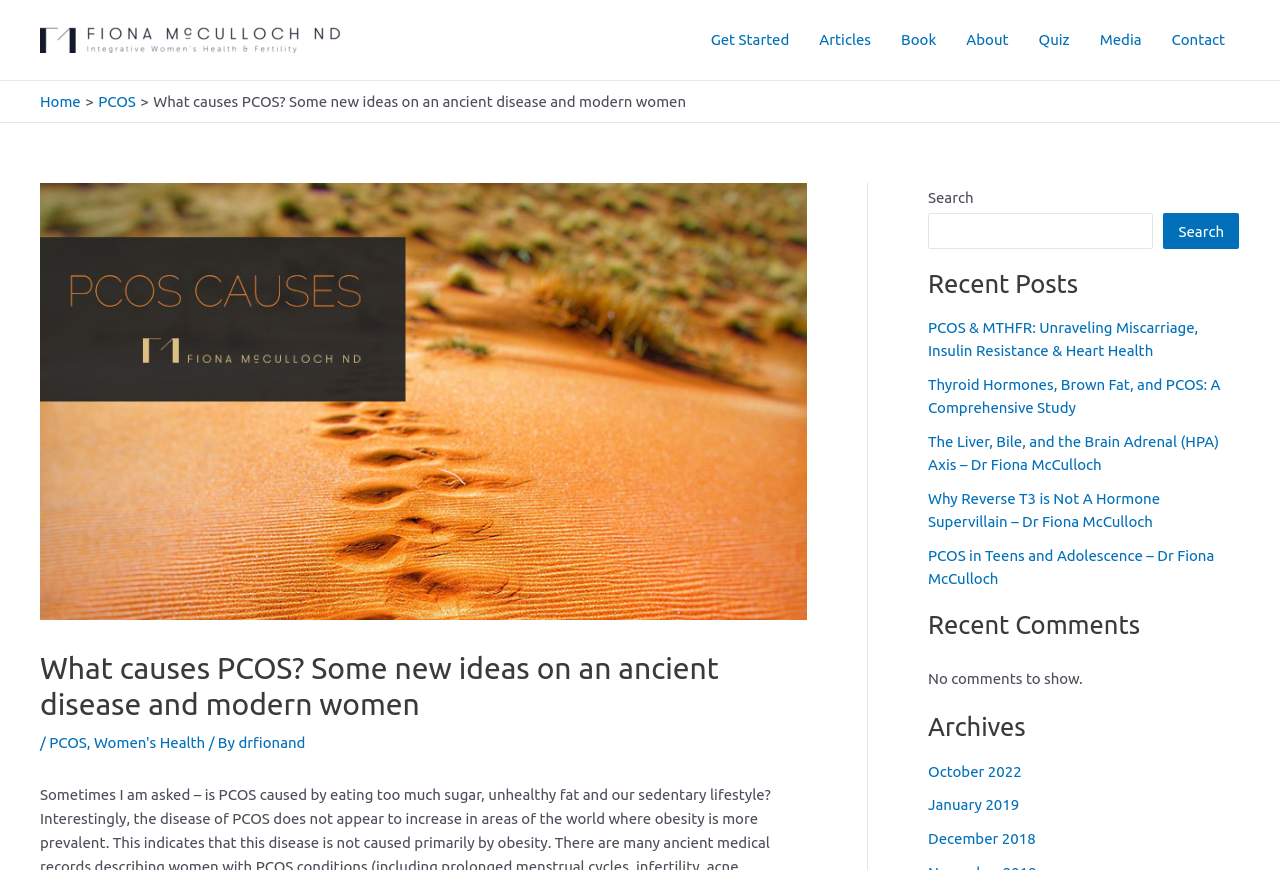Identify the bounding box coordinates of the region I need to click to complete this instruction: "Click on the 'Contact' link".

[0.904, 0.0, 0.969, 0.092]